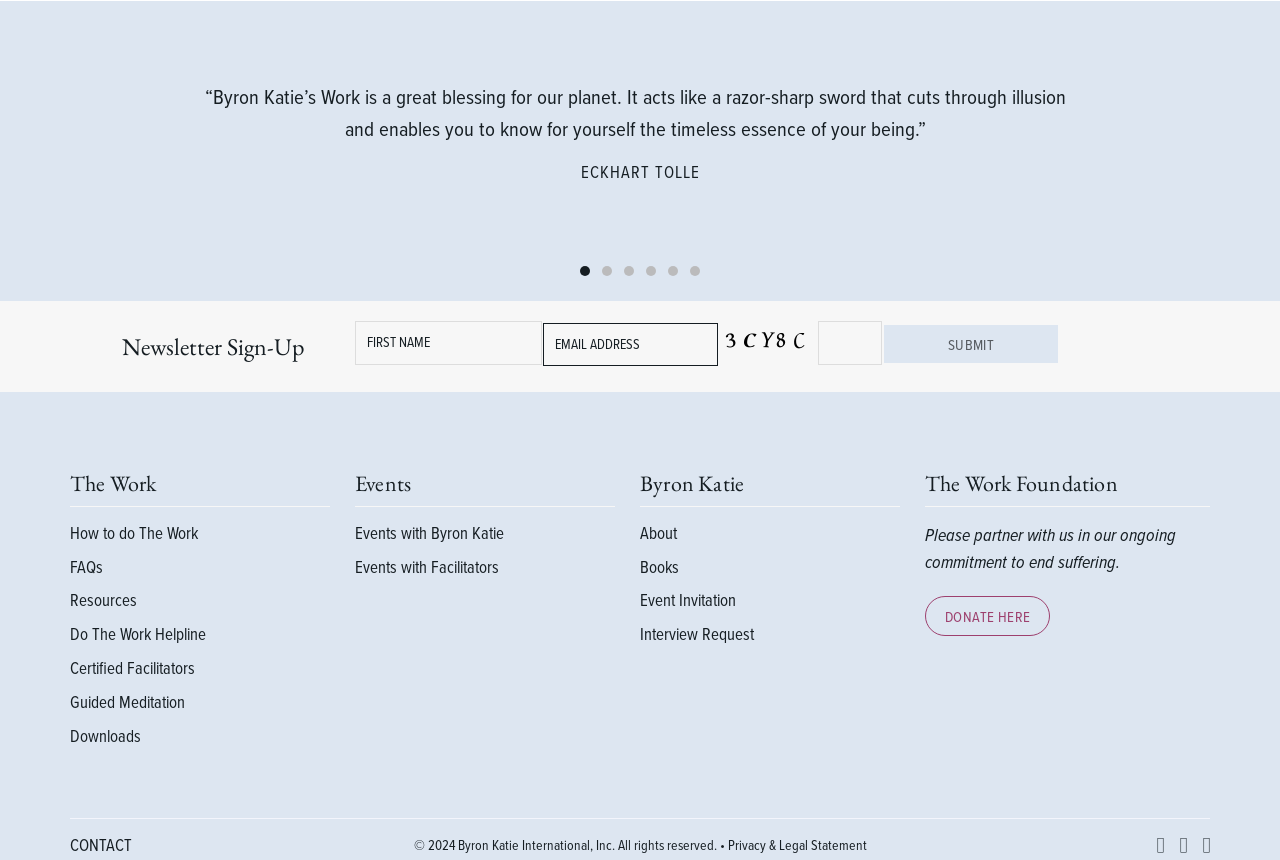Please identify the bounding box coordinates of the area that needs to be clicked to follow this instruction: "Sign up for the newsletter".

[0.277, 0.373, 0.423, 0.424]